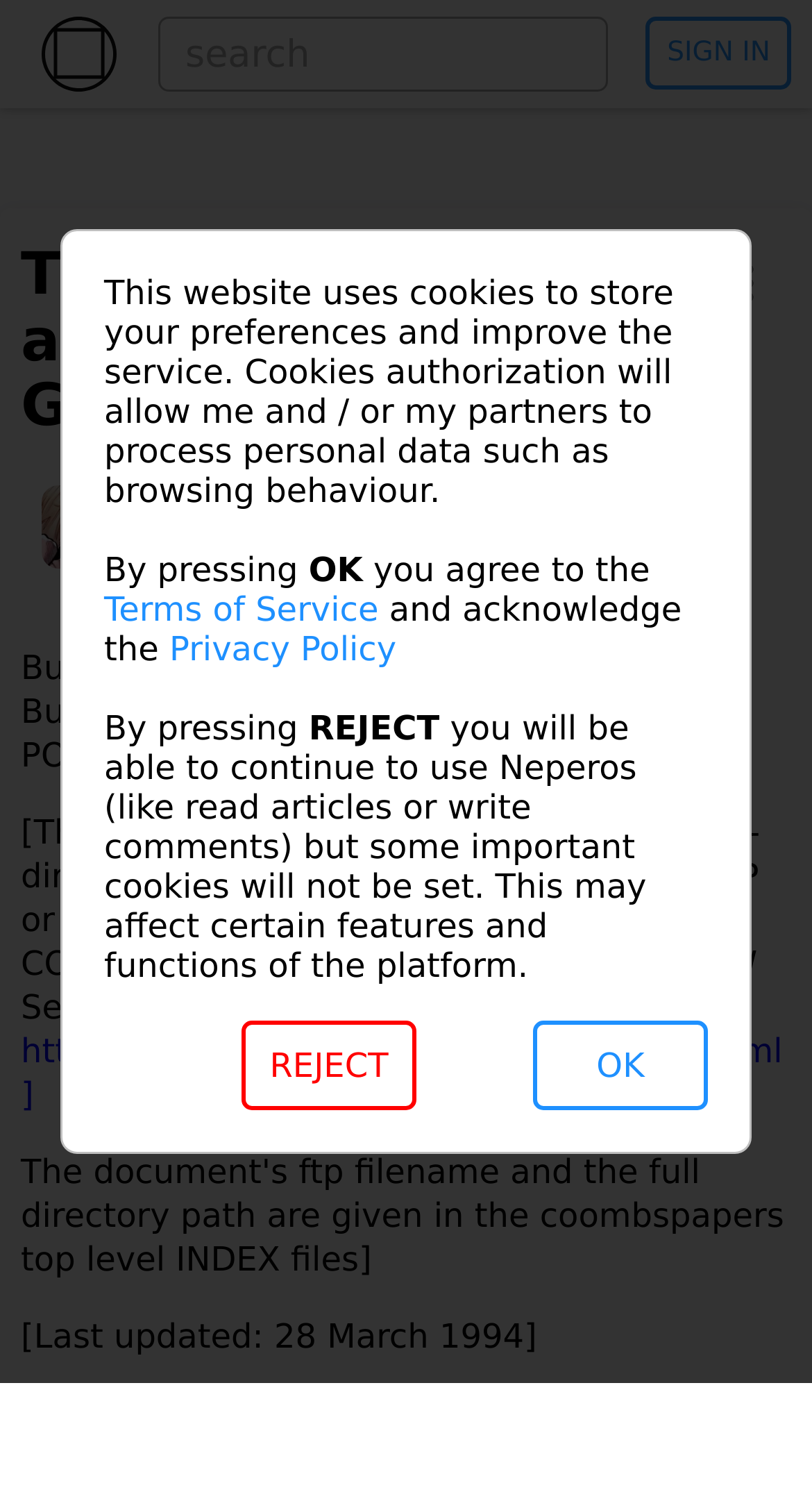From the image, can you give a detailed response to the question below:
What is the name of the profile picture?

I found the name of the profile picture by looking at the image element that contains the profile picture. The OCR text of this element is 'eZine's profile picture', which indicates the name of the profile picture.